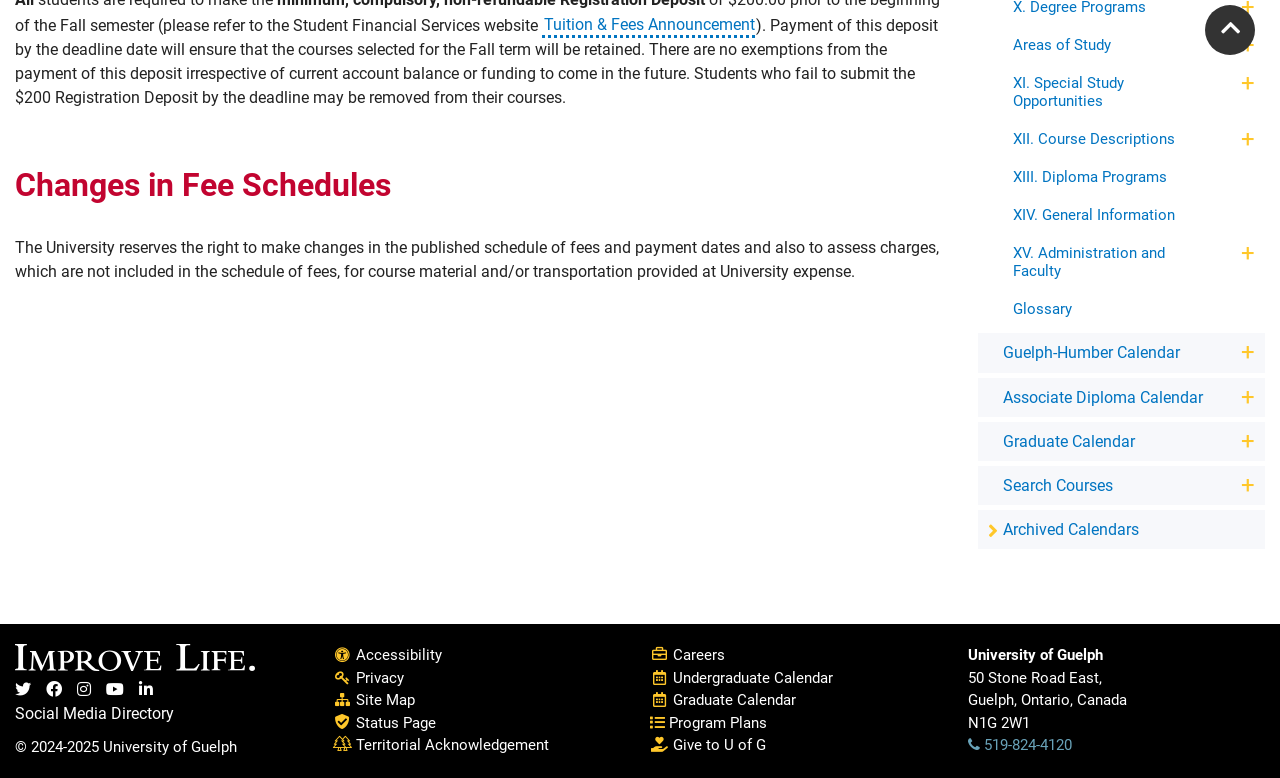How many links are there in the 'Areas of Study' section?
Look at the image and answer with only one word or phrase.

5